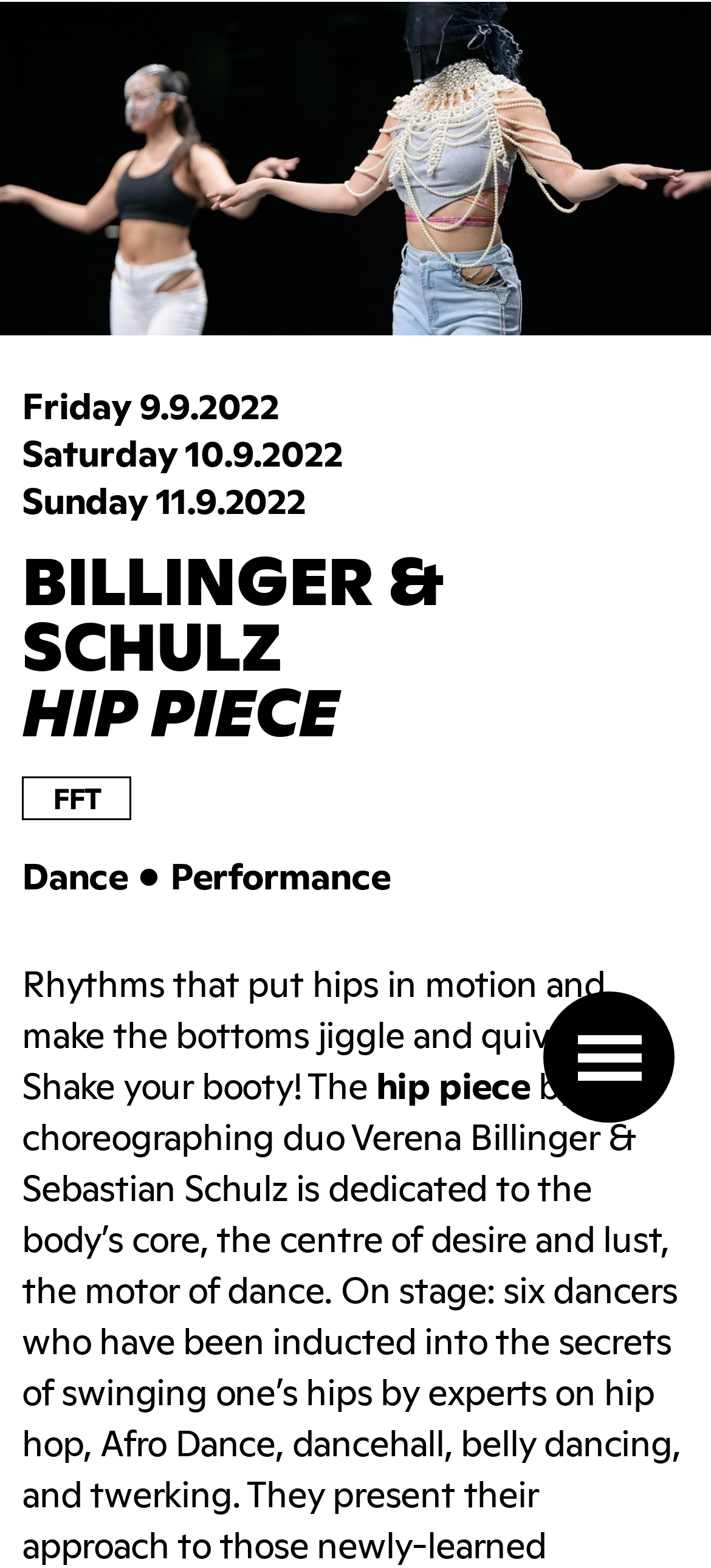Provide the bounding box coordinates of the HTML element this sentence describes: "Alliance of International Production Houses".

[0.031, 0.003, 0.533, 0.153]